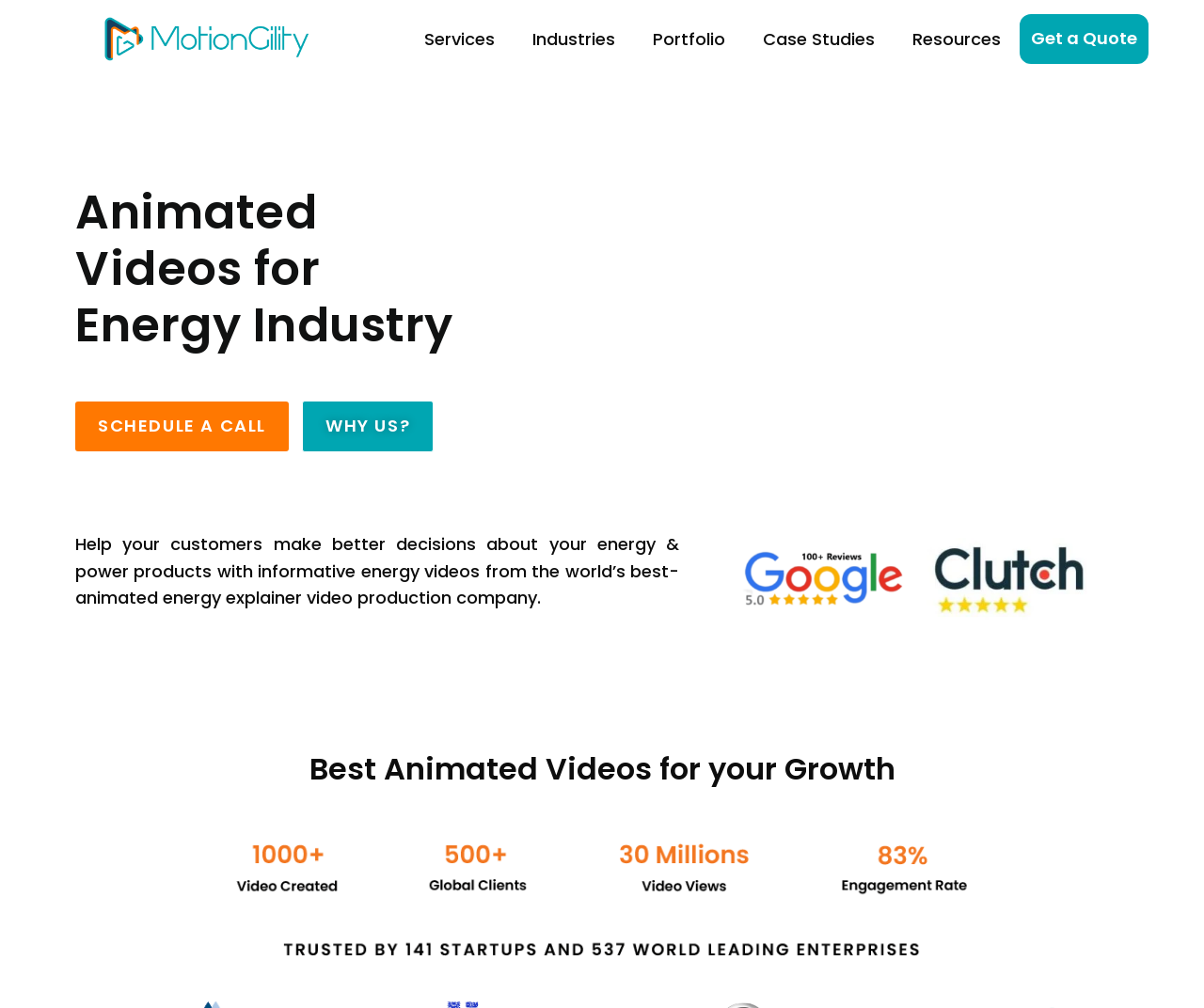What is the call-to-action on the webpage?
Look at the screenshot and respond with a single word or phrase.

SCHEDULE A CALL